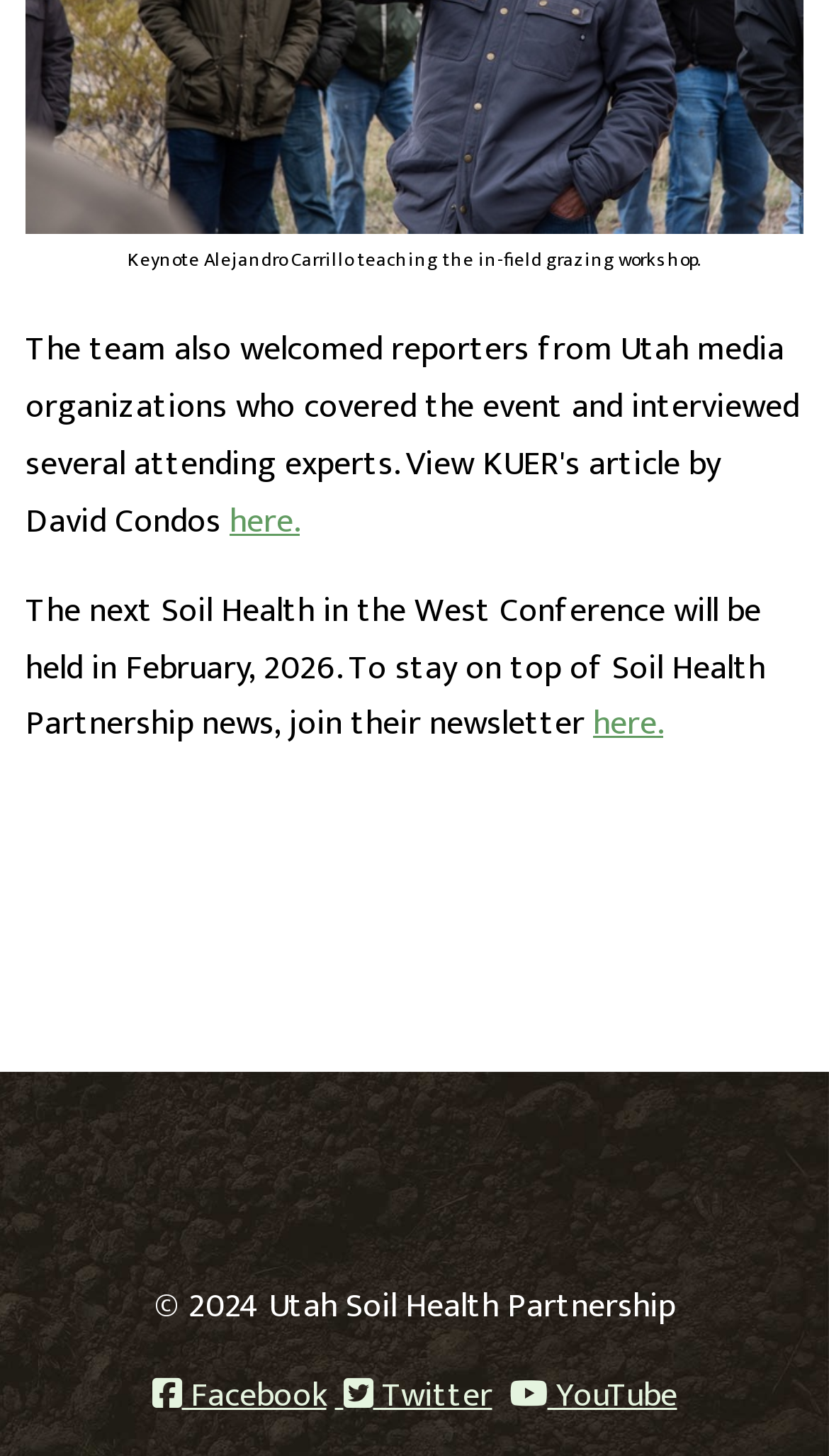For the following element description, predict the bounding box coordinates in the format (top-left x, top-left y, bottom-right x, bottom-right y). All values should be floating point numbers between 0 and 1. Description: YouTube

[0.614, 0.939, 0.817, 0.979]